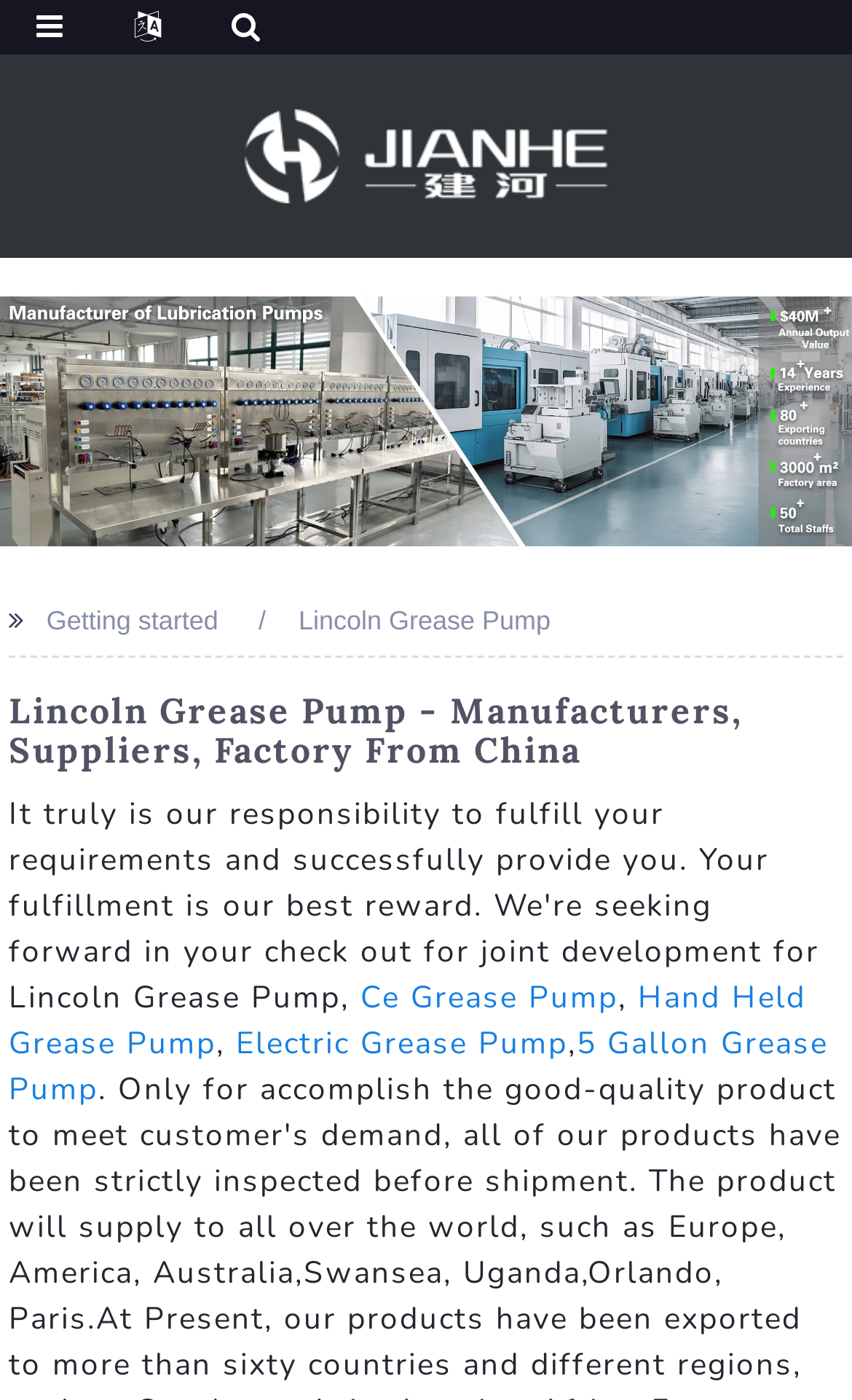What is the logo of the company?
Using the visual information, reply with a single word or short phrase.

Jianhe